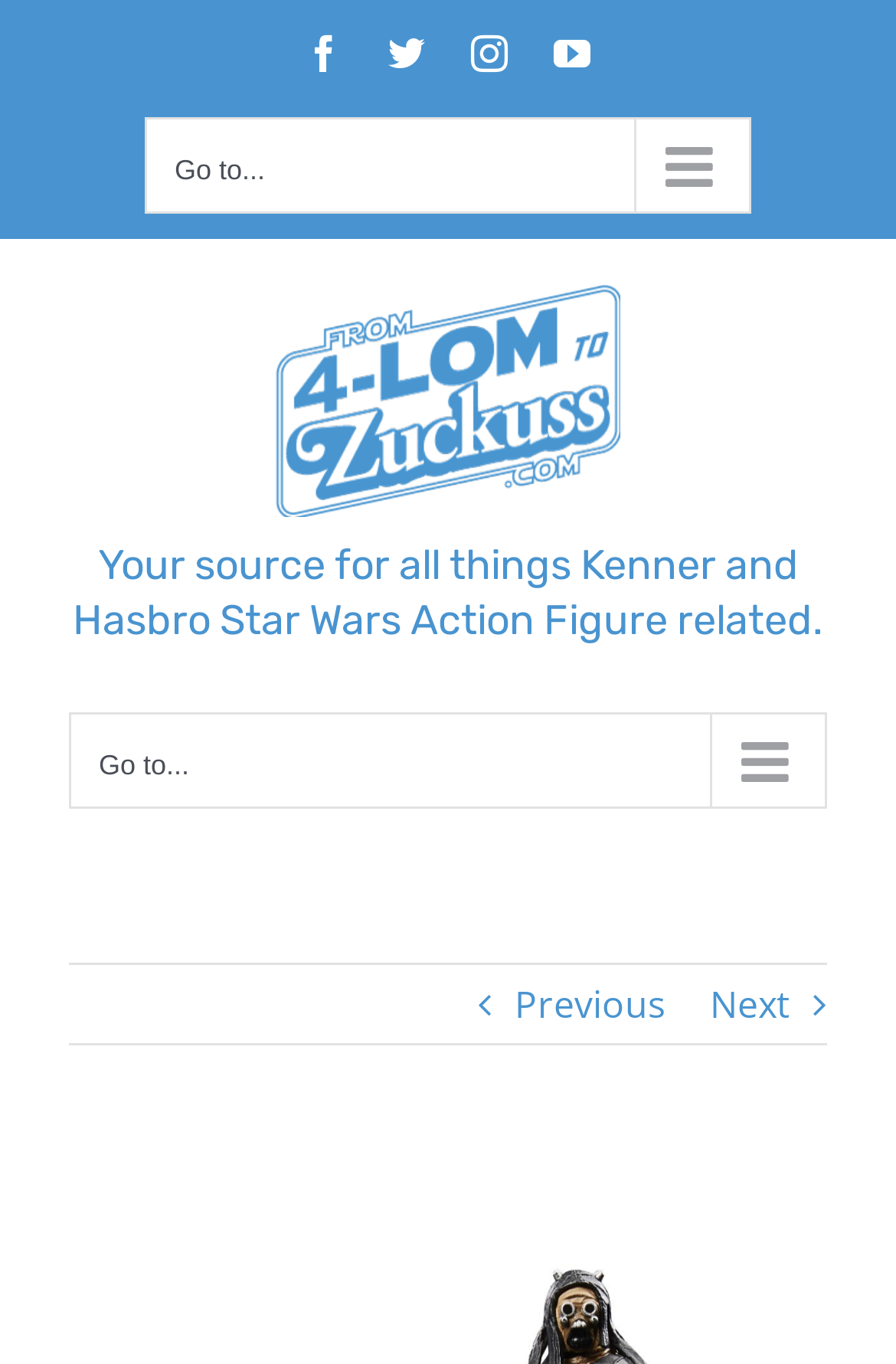Please determine the bounding box coordinates of the section I need to click to accomplish this instruction: "Go to home page".

[0.077, 0.522, 0.923, 0.593]